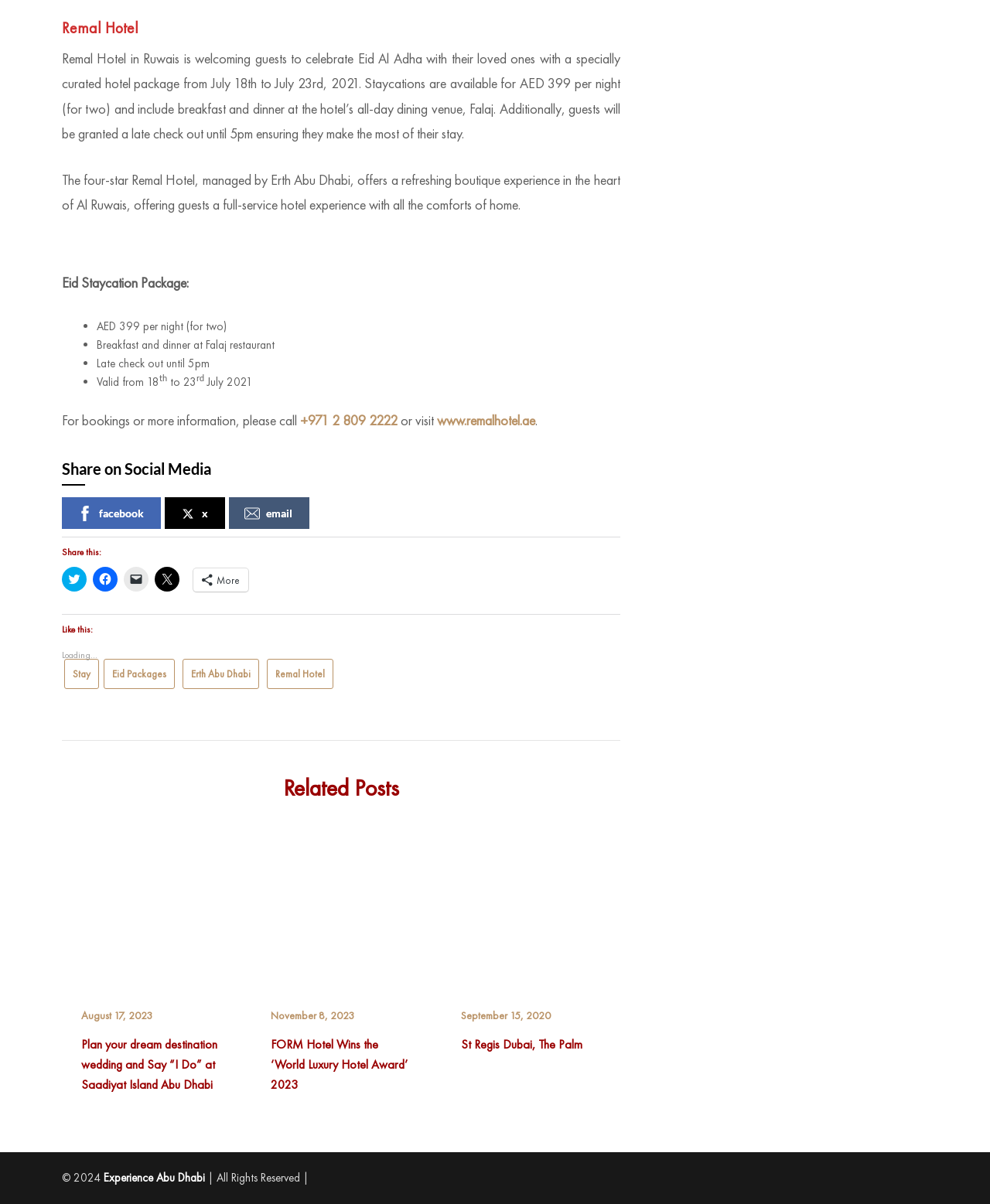Please determine the bounding box coordinates of the element to click in order to execute the following instruction: "Share on Facebook". The coordinates should be four float numbers between 0 and 1, specified as [left, top, right, bottom].

[0.062, 0.413, 0.162, 0.439]